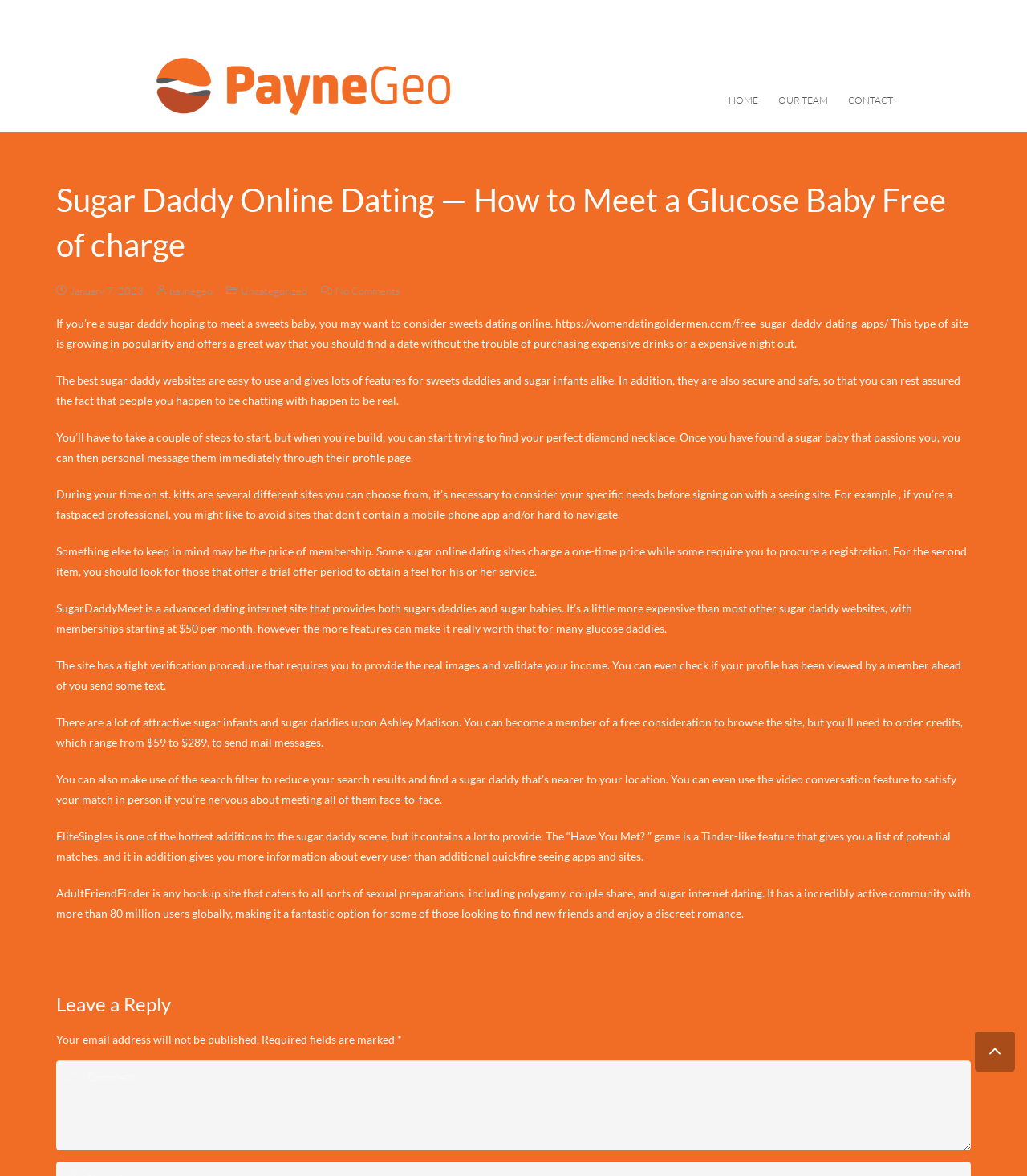Pinpoint the bounding box coordinates for the area that should be clicked to perform the following instruction: "Leave a reply in the comment box".

[0.055, 0.902, 0.945, 0.978]